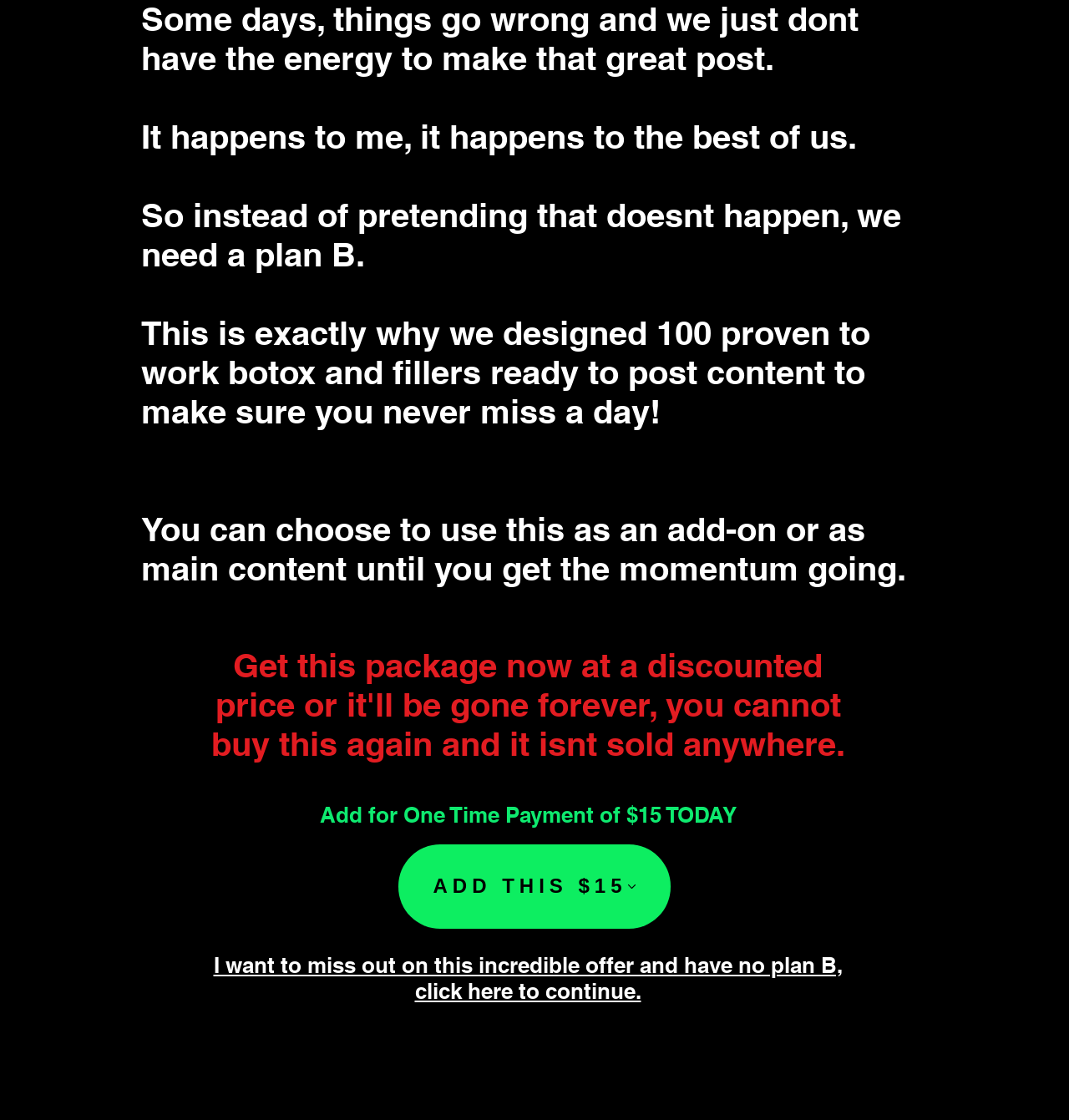What is the discounted price of the package?
Kindly give a detailed and elaborate answer to the question.

The discounted price of the package can be found in the heading 'Add for One Time Payment of $15 TODAY' which indicates that the package is available for a one-time payment of $15.